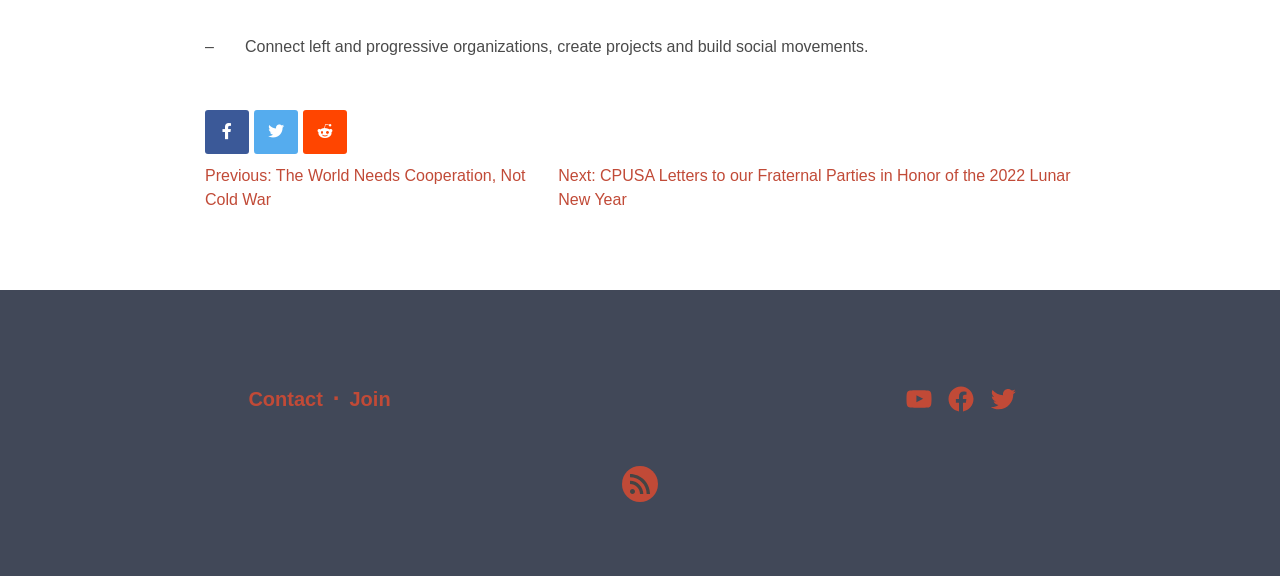How many social media links are available?
Kindly give a detailed and elaborate answer to the question.

There are three social media links available at the bottom of the webpage, which are YouTube, Facebook, and Twitter.